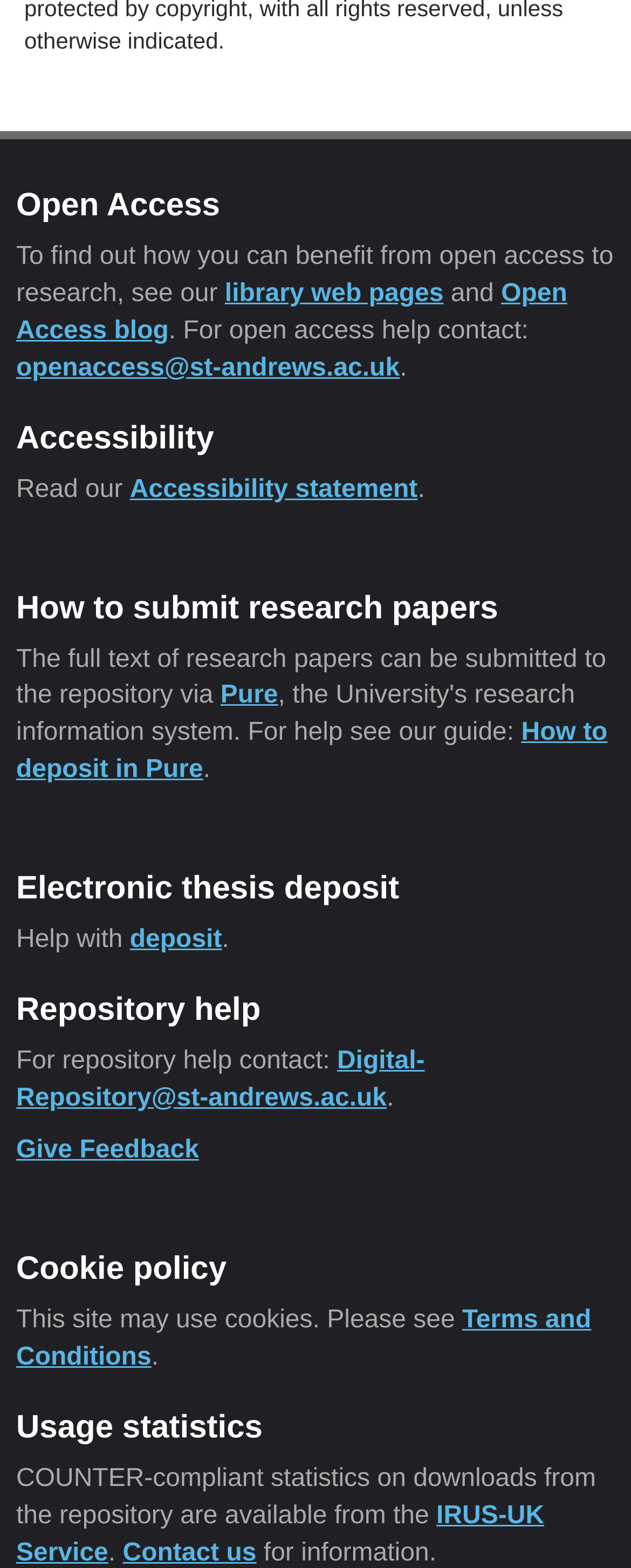Identify the coordinates of the bounding box for the element that must be clicked to accomplish the instruction: "Click the Wire News Fax logo".

None